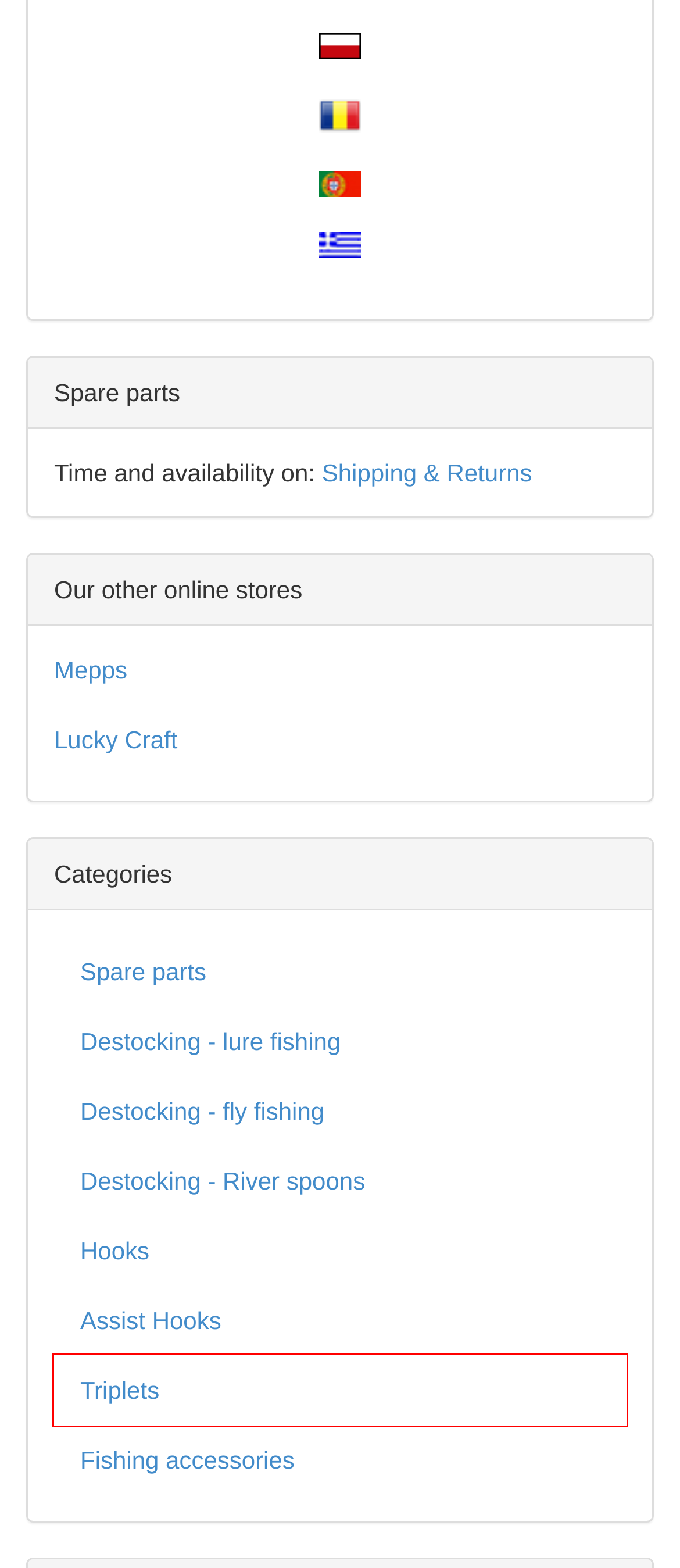You are provided with a screenshot of a webpage highlighting a UI element with a red bounding box. Choose the most suitable webpage description that matches the new page after clicking the element in the bounding box. Here are the candidates:
A. Tresse PowerPro 135m 0.10mm 5kg Hi-Vis Yellow, 6000 leurres
B. Haki, 6000 leurres
C. Pezzi staccati, 6000 leurres
D. Accessori per la pesca, 6000 leurres
E. Terzine, 6000 leurres
F. 6000 leurres : Catalogue Lucky Craft France
G. Assist Hooks, 6000 leurres
H. Liquidazione - Cucchiai River, 6000 leurres

E